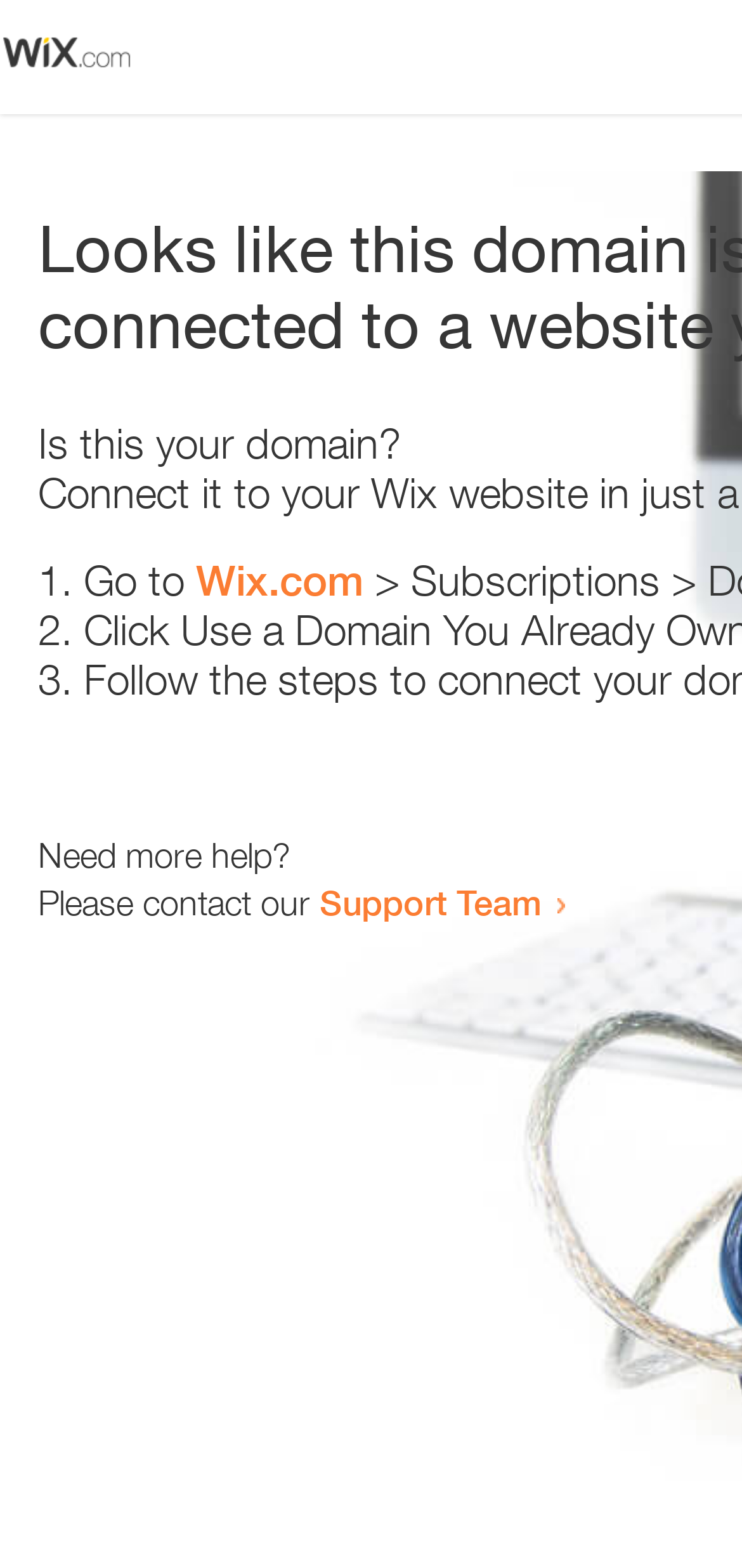Find the UI element described as: "Wix.com" and predict its bounding box coordinates. Ensure the coordinates are four float numbers between 0 and 1, [left, top, right, bottom].

[0.264, 0.354, 0.49, 0.386]